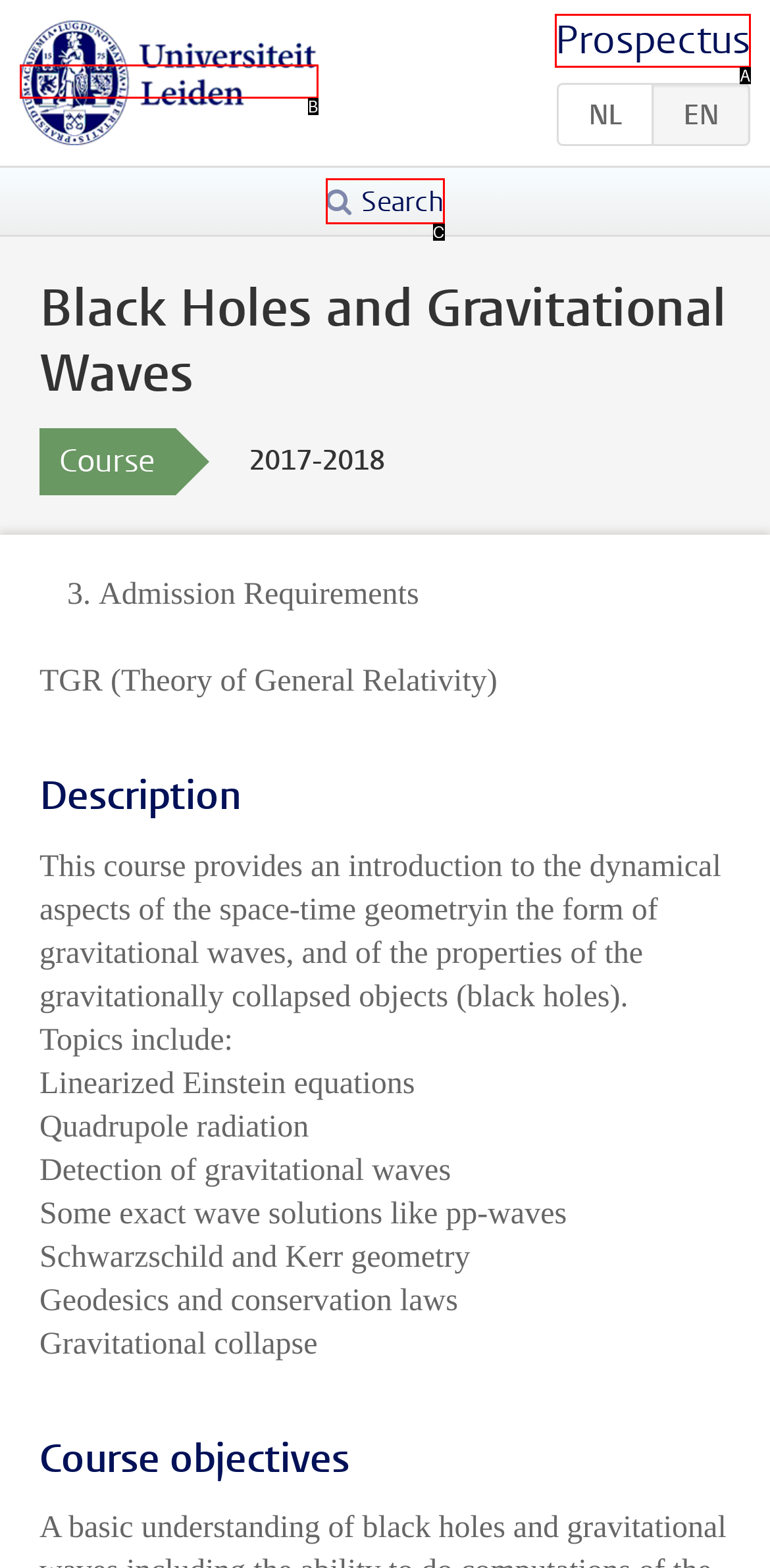Which HTML element matches the description: aria-label="Advertisement" name="aswift_0" title="Advertisement"?
Reply with the letter of the correct choice.

None